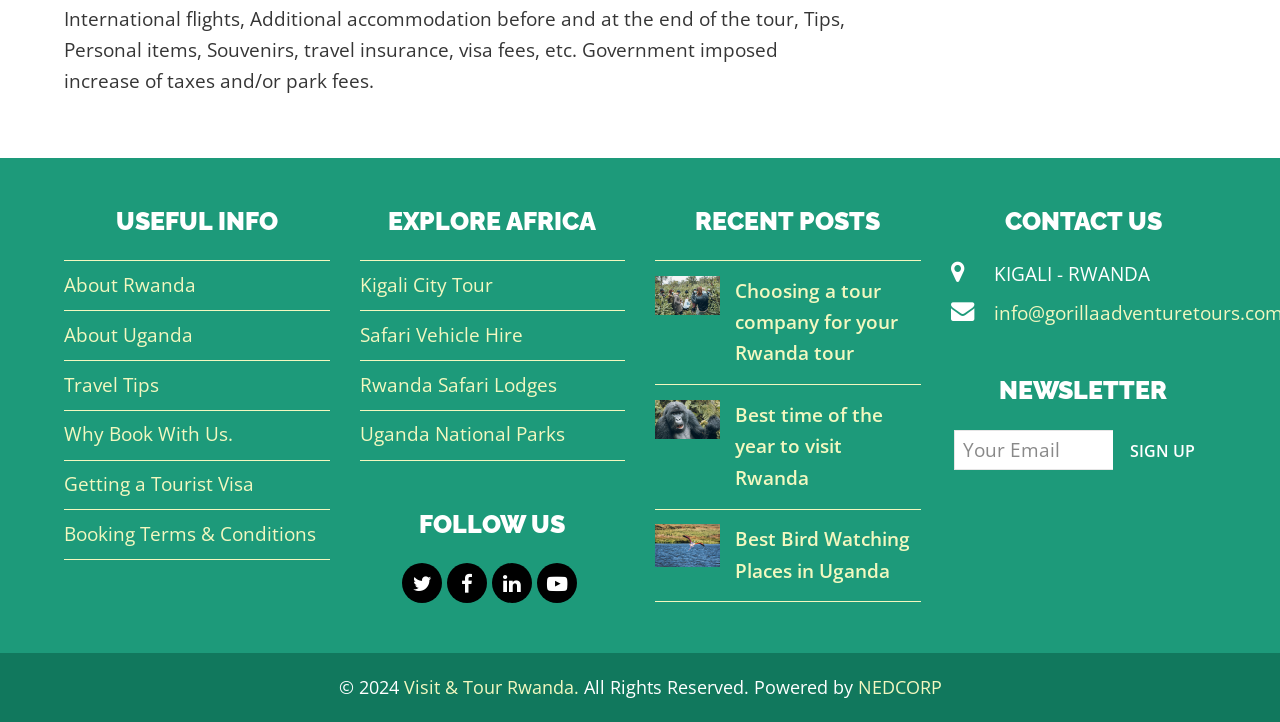Ascertain the bounding box coordinates for the UI element detailed here: "Travel Tips". The coordinates should be provided as [left, top, right, bottom] with each value being a float between 0 and 1.

[0.05, 0.515, 0.124, 0.551]